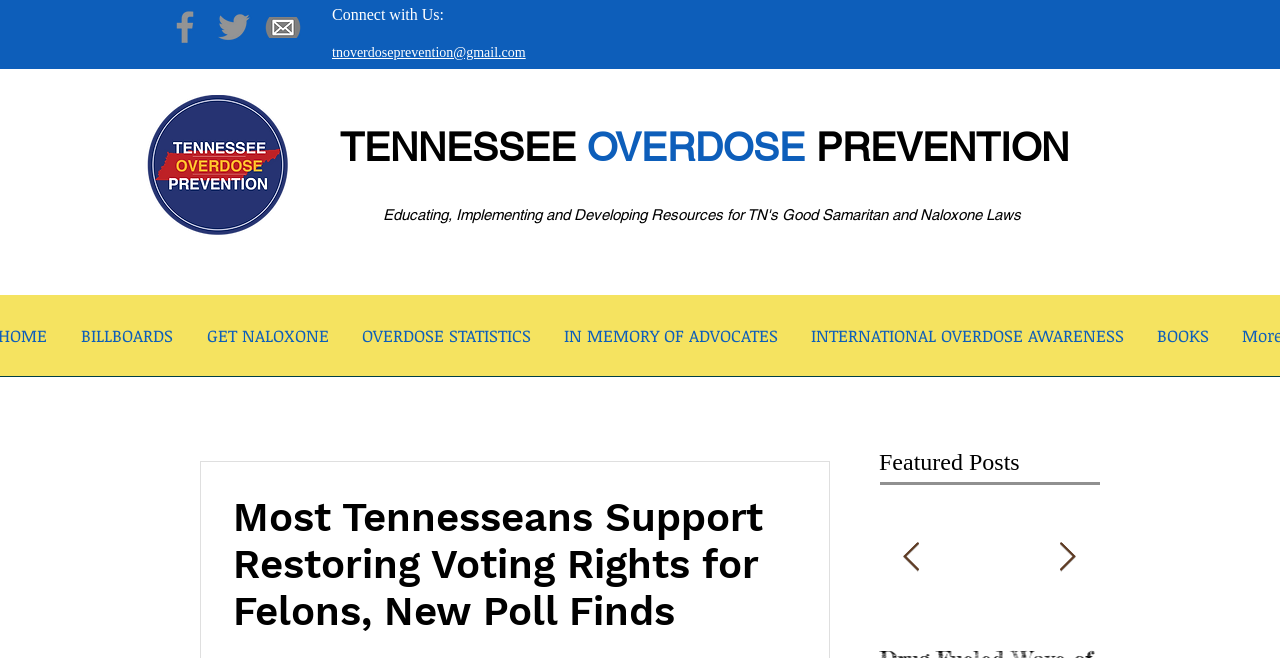Find the bounding box coordinates of the element's region that should be clicked in order to follow the given instruction: "View Previous Item". The coordinates should consist of four float numbers between 0 and 1, i.e., [left, top, right, bottom].

[0.705, 0.823, 0.719, 0.87]